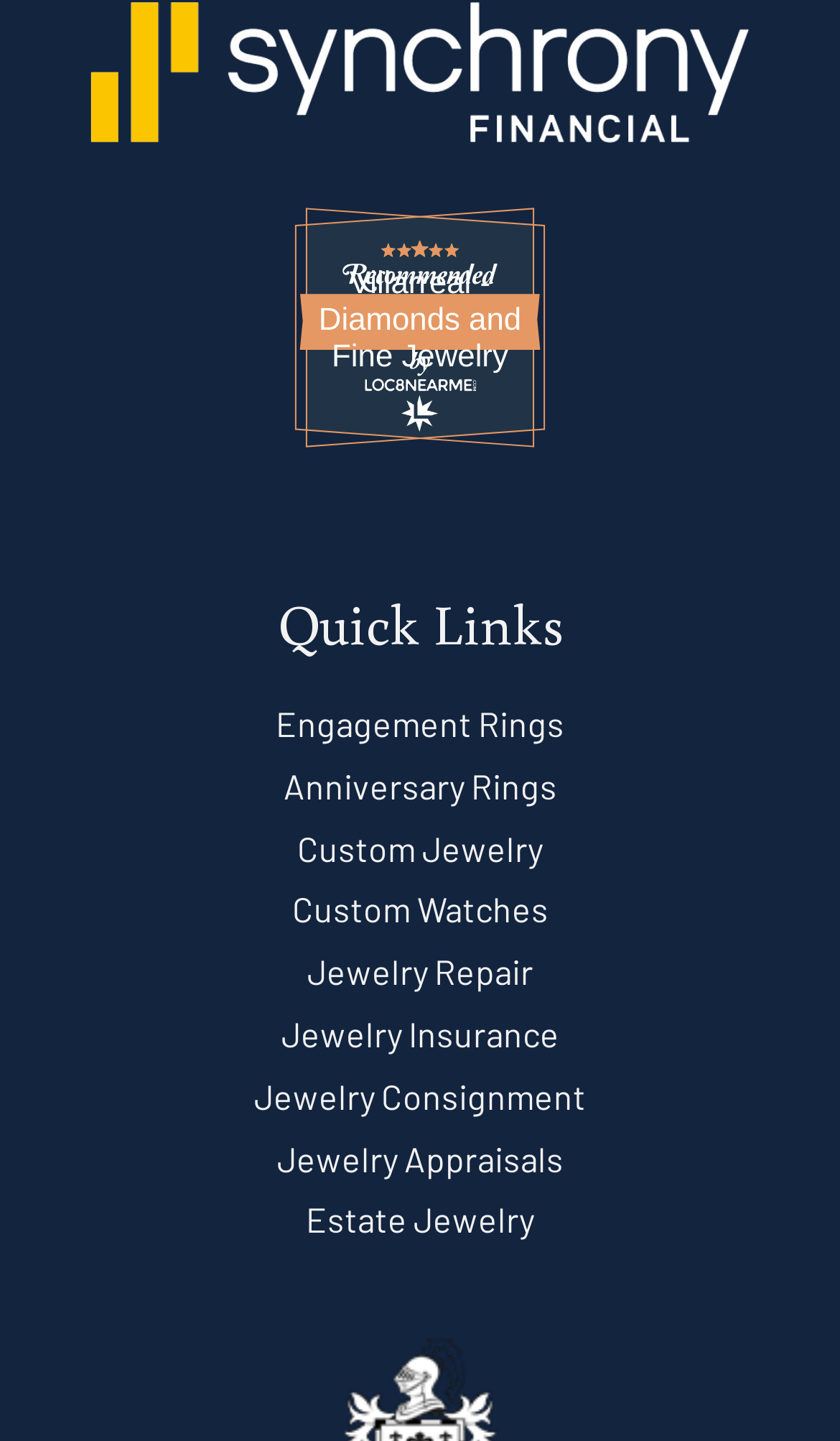Use one word or a short phrase to answer the question provided: 
What is the second service listed under 'Quick Links'?

Anniversary Rings